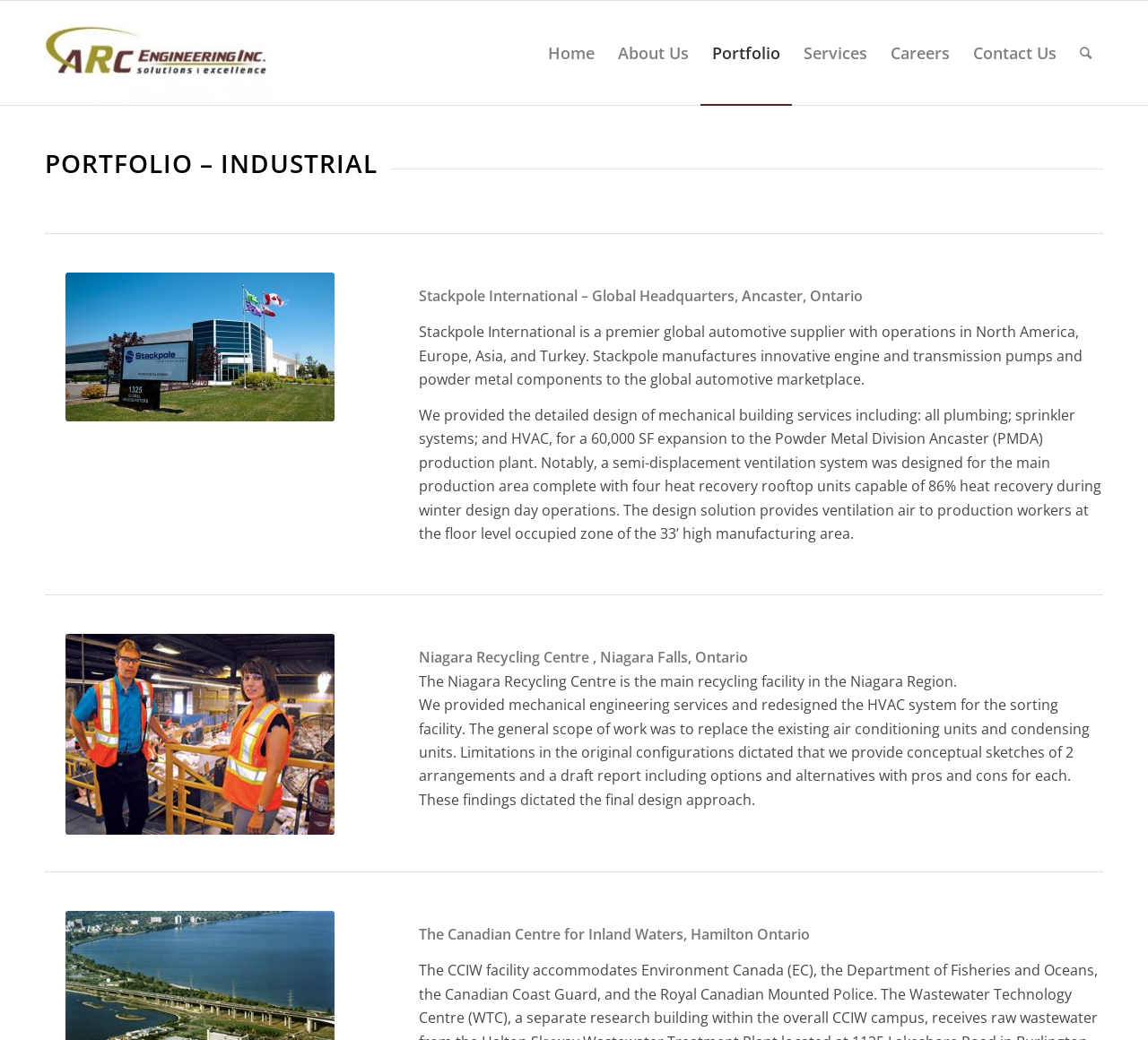Please specify the bounding box coordinates of the element that should be clicked to execute the given instruction: 'Learn more about ARC Engineering'. Ensure the coordinates are four float numbers between 0 and 1, expressed as [left, top, right, bottom].

[0.039, 0.001, 0.236, 0.101]